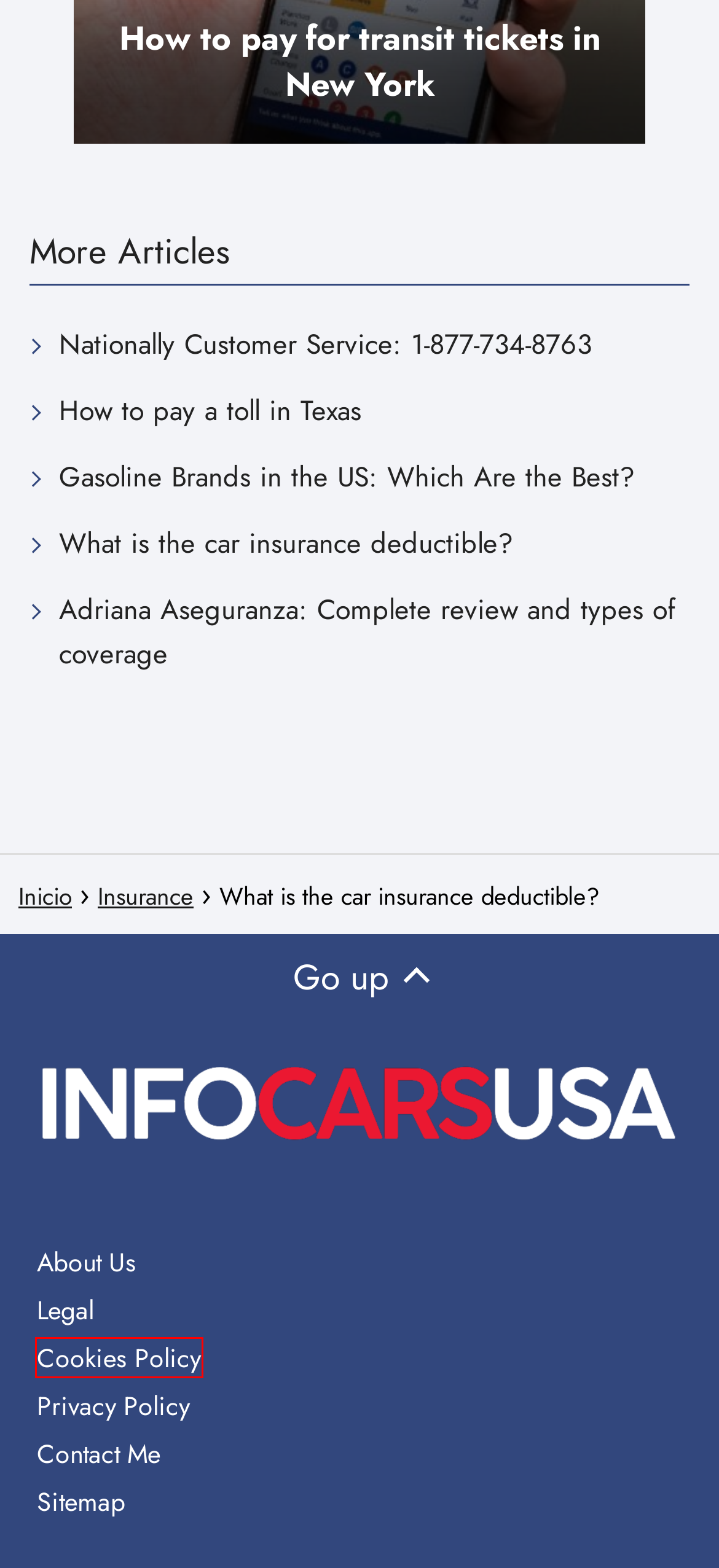Provided is a screenshot of a webpage with a red bounding box around an element. Select the most accurate webpage description for the page that appears after clicking the highlighted element. Here are the candidates:
A. Motorway Insurance in Spanish: 800-441-5533 Customer Service - InfoCarsUSA.com
B. Utah auto insurance: The Best Options - InfoCarsUSA.com
C. Nationally Customer Service: 1-877-734-8763 - InfoCarsUSA.com
D. Car insurance without a license? - InfoCarsUSA.com
E. Cookies Policy - InfoCarsUSA.com
F. Legal - InfoCarsUSA.com
G. Insurance - InfoCarsUSA.com
H. InfoCarsUSA.com - All information for cars in USA

E